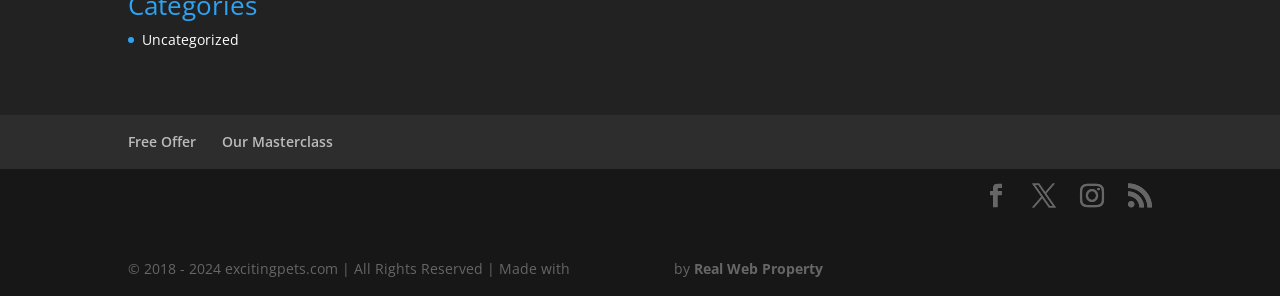Examine the image and give a thorough answer to the following question:
How many social media links are present on the webpage?

The social media links can be identified by their Unicode characters, such as '', '', '', and ''. These characters are commonly used to represent social media icons. There are four such icons present on the webpage, indicating four social media links.